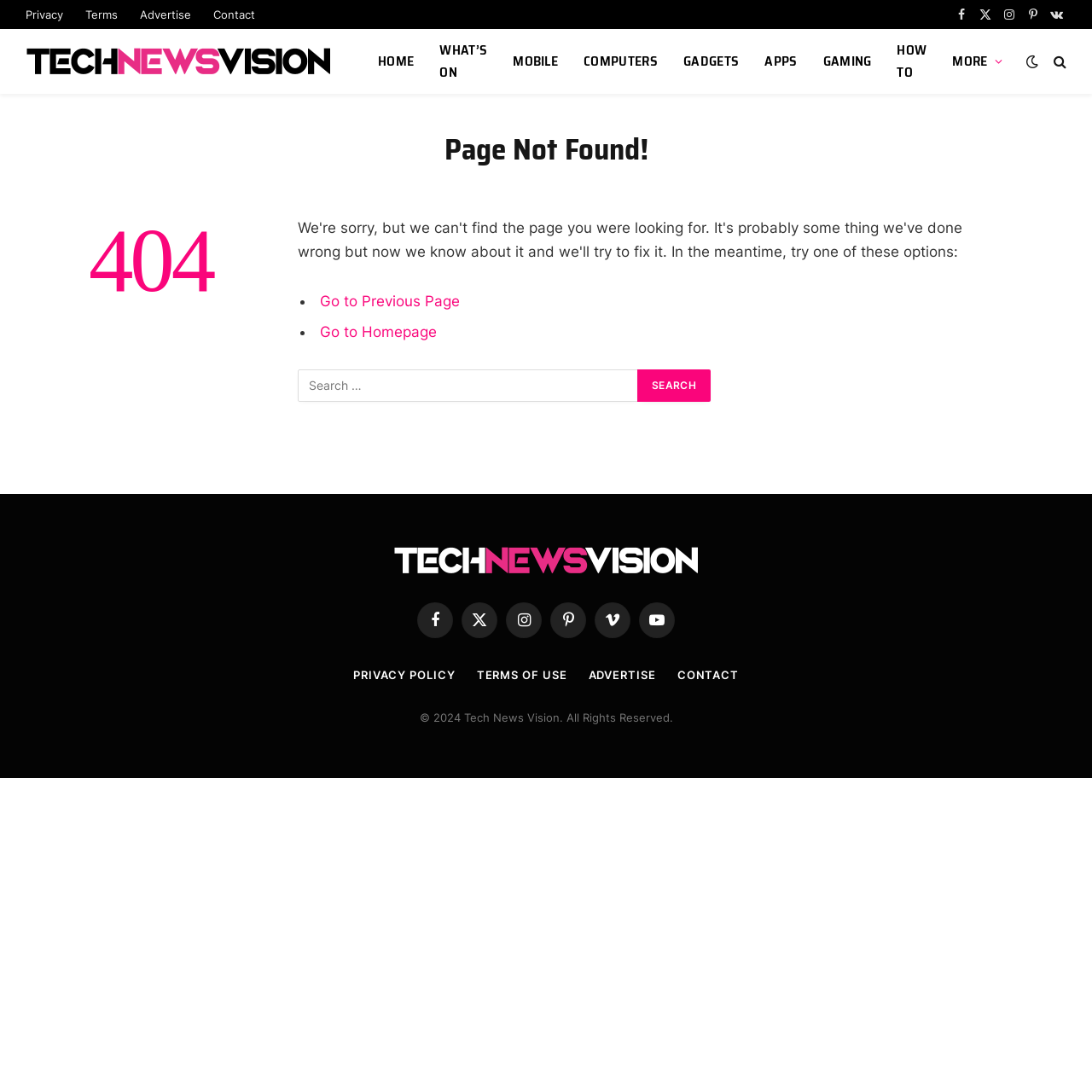Please give a one-word or short phrase response to the following question: 
What are the two options to resolve the 404 error?

Go to Previous Page or Go to Homepage